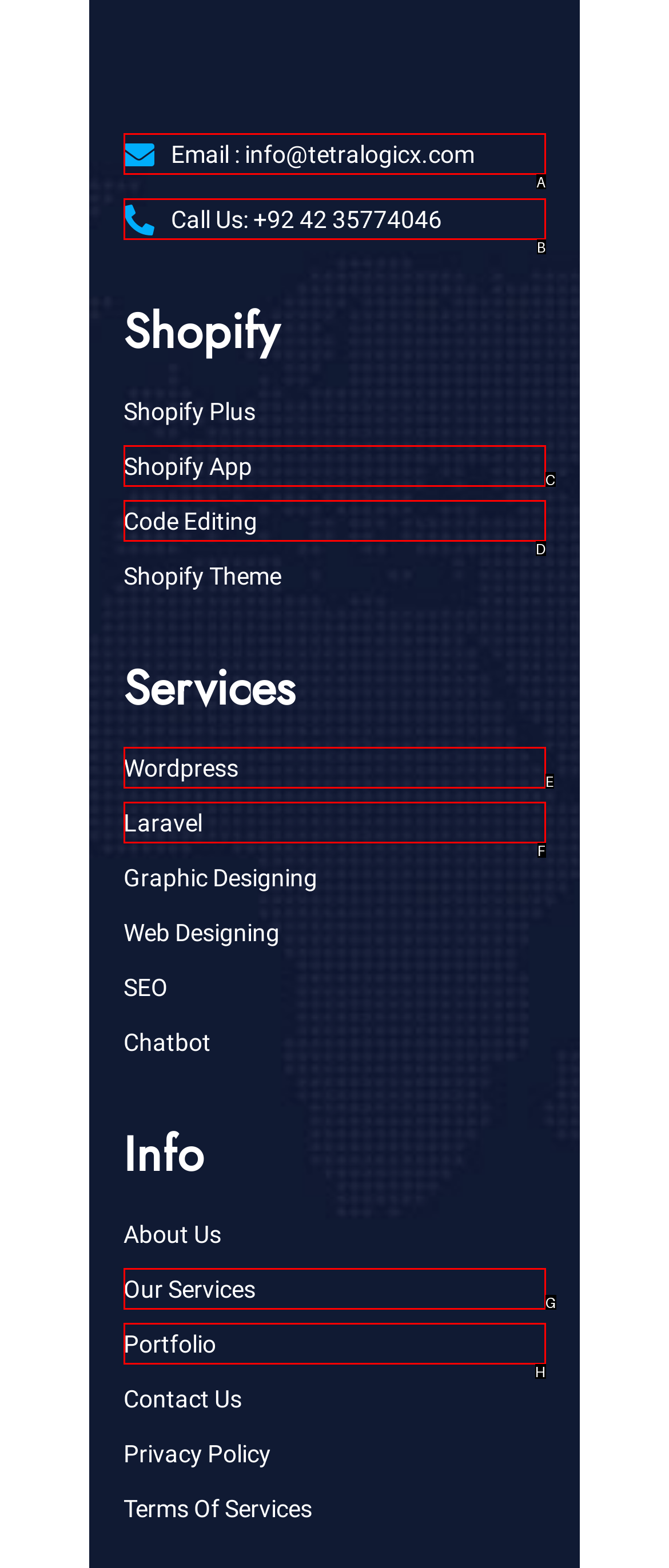Choose the HTML element that best fits the given description: Email : info@tetralogicx.com. Answer by stating the letter of the option.

A